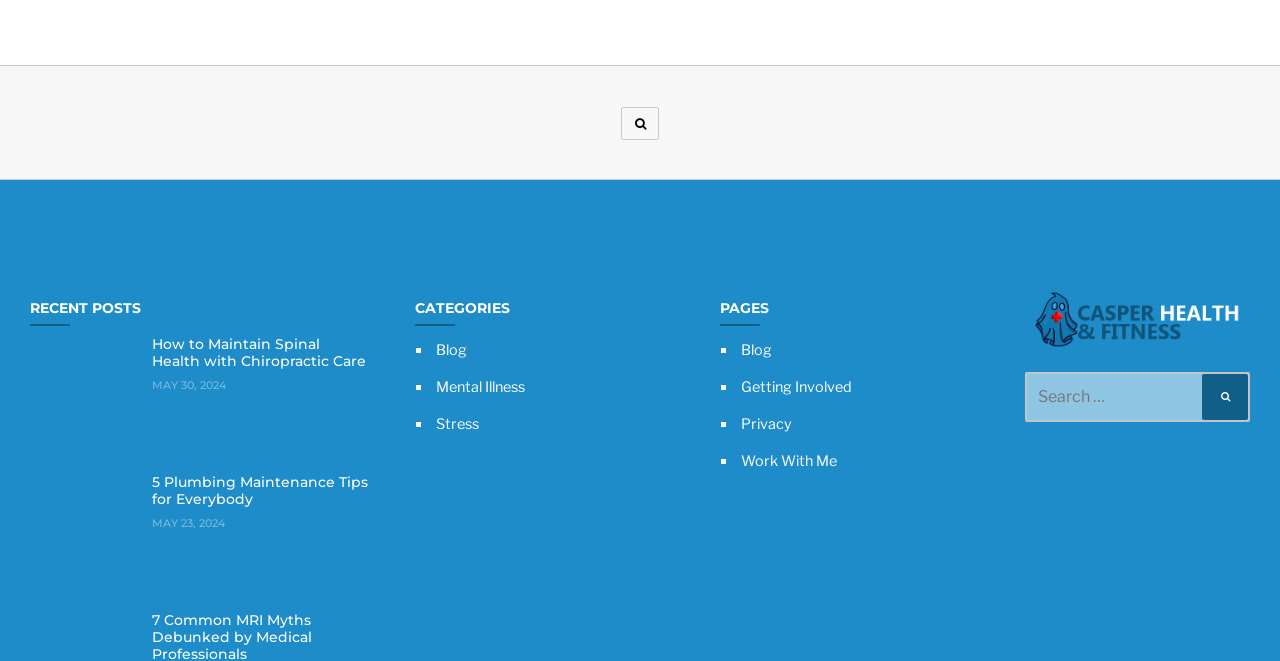Provide the bounding box coordinates of the section that needs to be clicked to accomplish the following instruction: "Explore mental illness category."

[0.341, 0.572, 0.41, 0.6]